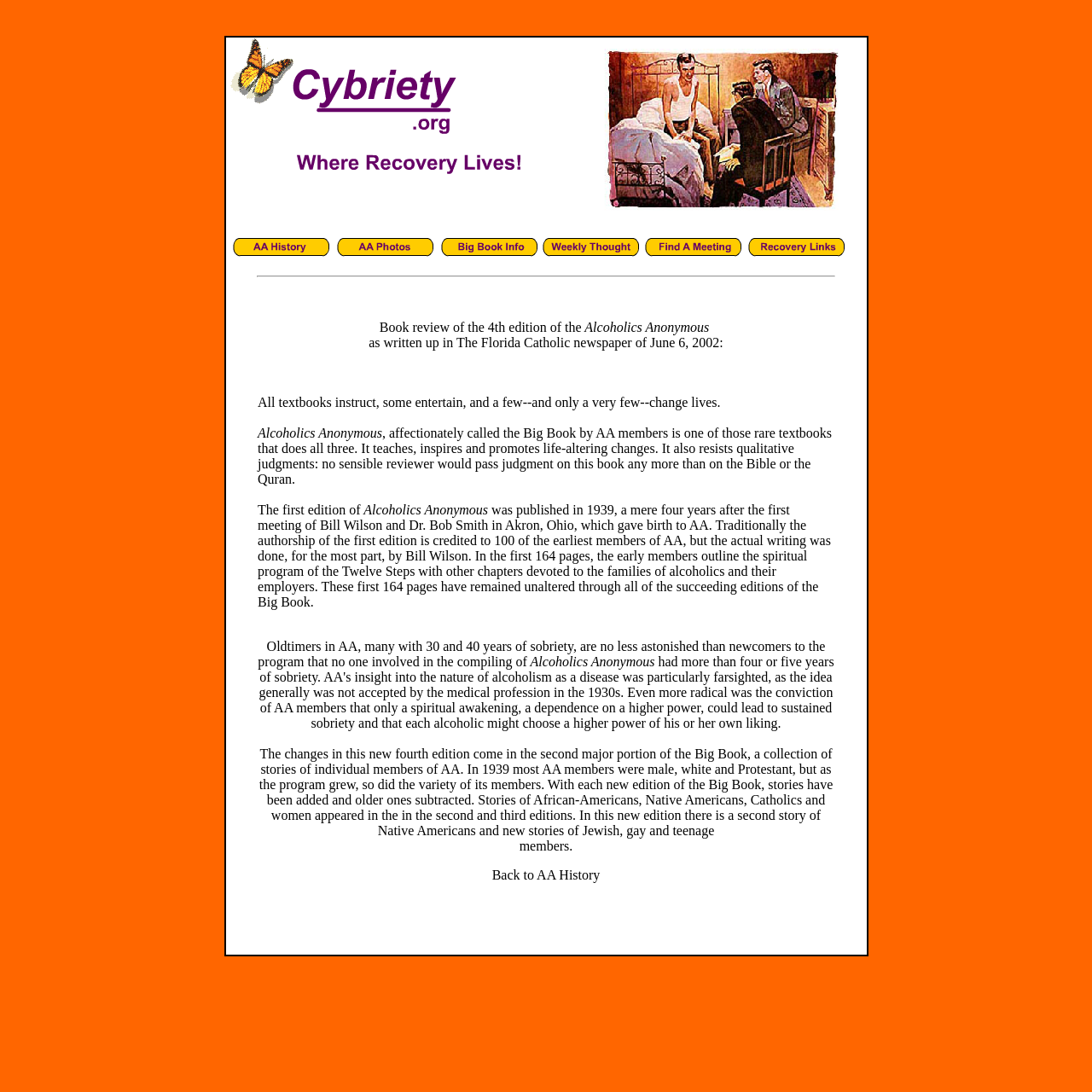Create a detailed summary of all the visual and textual information on the webpage.

The webpage is a book review of the 4th edition of "Alcoholics Anonymous", also known as the "Big Book", written up in The Florida Catholic newspaper of June 6, 2002. The review is presented in a single column layout, occupying most of the page.

At the top of the page, there is a small image, followed by a horizontal separator line. Below the separator, there is a block of text that spans the entire width of the column, which is the book review itself. The review is a lengthy passage of text that discusses the book's content, its history, and its significance.

The text is divided into several paragraphs, each discussing a different aspect of the book. The paragraphs are not separated by blank lines, but rather, they flow continuously from one to the next. The text is dense and informative, with no headings or subheadings to break it up.

Toward the bottom of the page, there is a link labeled "Back to AA History", which is centered within the column. Below the link, there is a blockquote element that contains a single non-breaking space character, which does not appear to have any visible effect on the page layout.

Overall, the webpage has a simple and straightforward design, with a focus on presenting the book review in a clear and readable format.